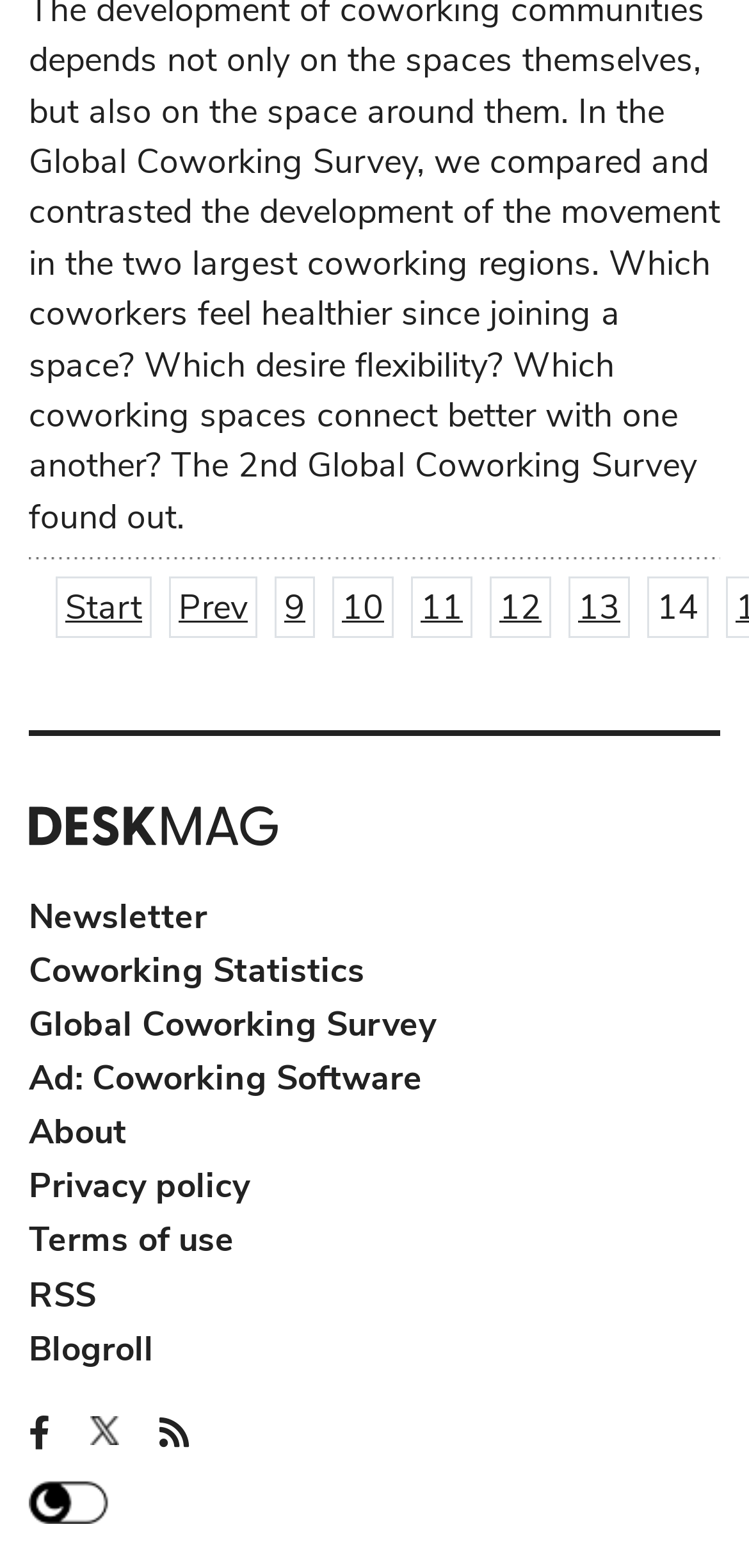Provide the bounding box coordinates of the HTML element this sentence describes: "Ad: Coworking Software". The bounding box coordinates consist of four float numbers between 0 and 1, i.e., [left, top, right, bottom].

[0.038, 0.673, 0.564, 0.702]